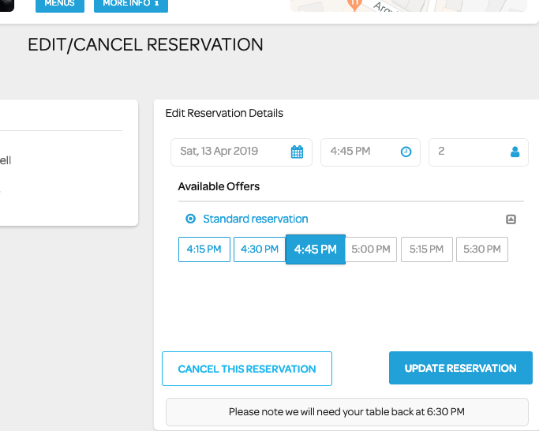Answer the question in one word or a short phrase:
What is the latest available time slot for the reservation?

5:30 PM